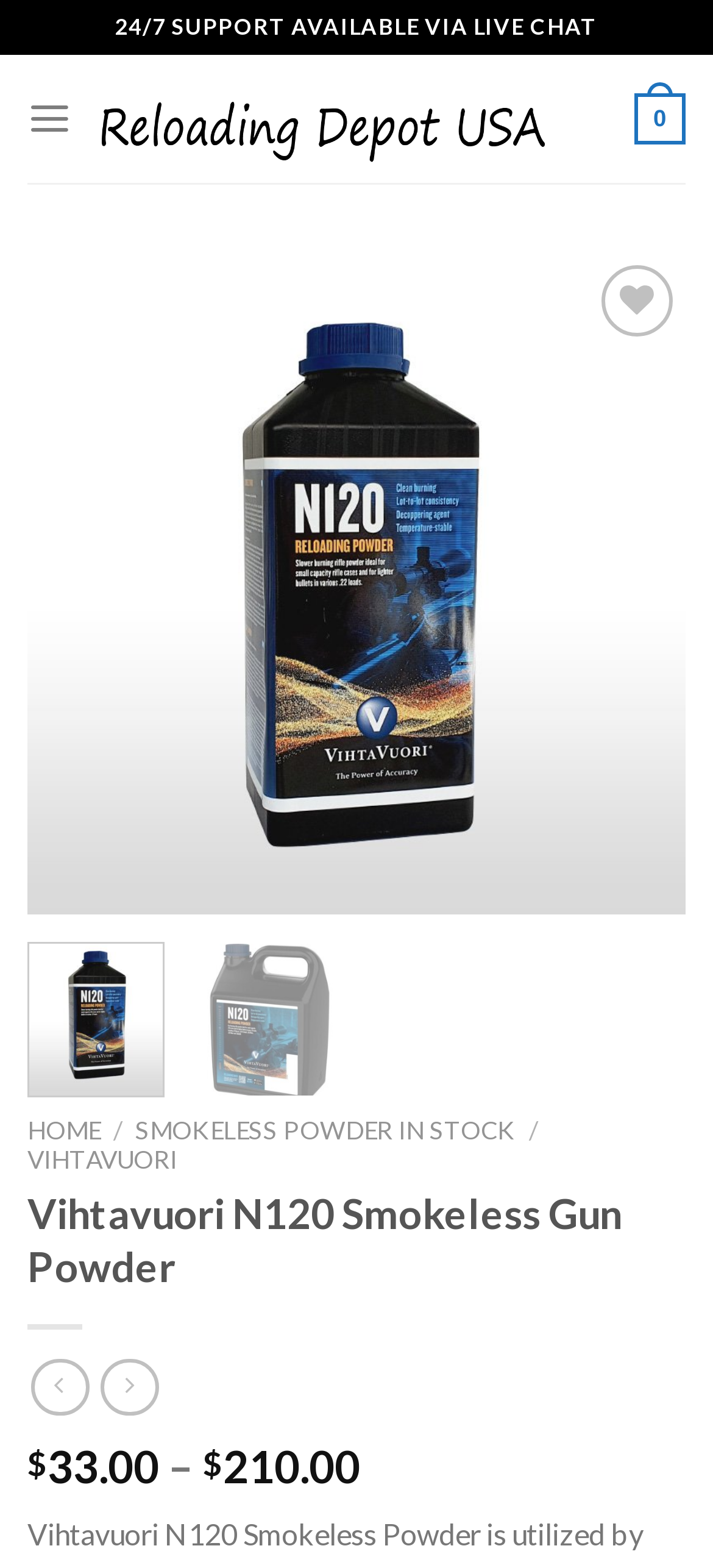How many navigation links are there at the top of the webpage?
Answer the question in a detailed and comprehensive manner.

There are three navigation links at the top of the webpage: 'Reloading Depot USA', 'Menu', and '0'. These links are located near the top of the webpage and are used for navigation.